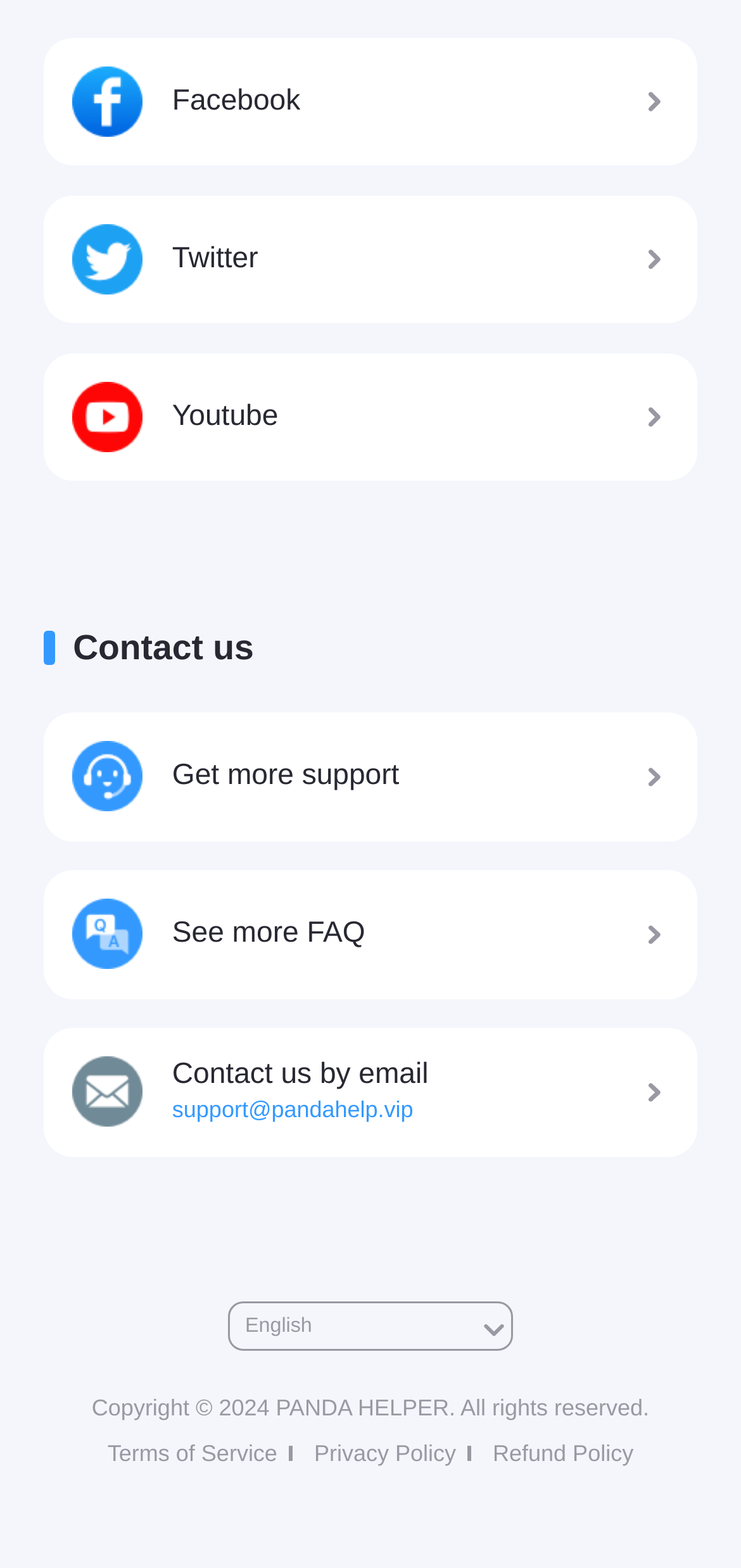Specify the bounding box coordinates of the area to click in order to execute this command: 'Contact us by email'. The coordinates should consist of four float numbers ranging from 0 to 1, and should be formatted as [left, top, right, bottom].

[0.059, 0.655, 0.941, 0.737]